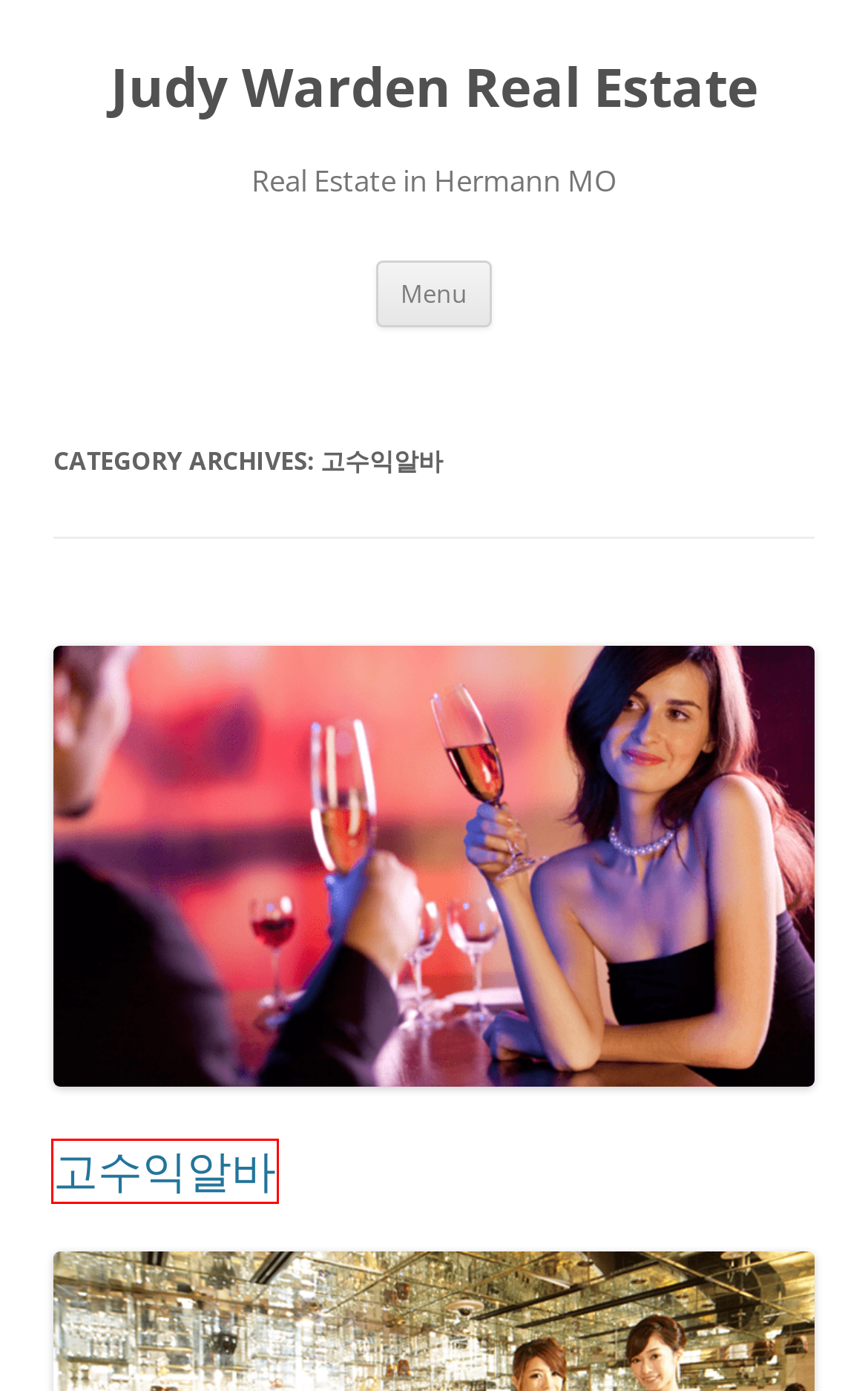Observe the webpage screenshot and focus on the red bounding box surrounding a UI element. Choose the most appropriate webpage description that corresponds to the new webpage after clicking the element in the bounding box. Here are the candidates:
A. 여우 알바 구인 Archives - Judy Warden Real Estate
B. 여성밤알바 Archives - Judy Warden Real Estate
C. 룸 알바 Archives - Judy Warden Real Estate
D. 싱가포르 밤알바 - Judy Warden Real Estate
E. Judy Warden Real Estate - Real Estate in Hermann MO
F. 싱가포르 밤알바 Archives - Judy Warden Real Estate
G. 고수익 알바 - Judy Warden Real Estate
H. 고수익알바 - Judy Warden Real Estate

H